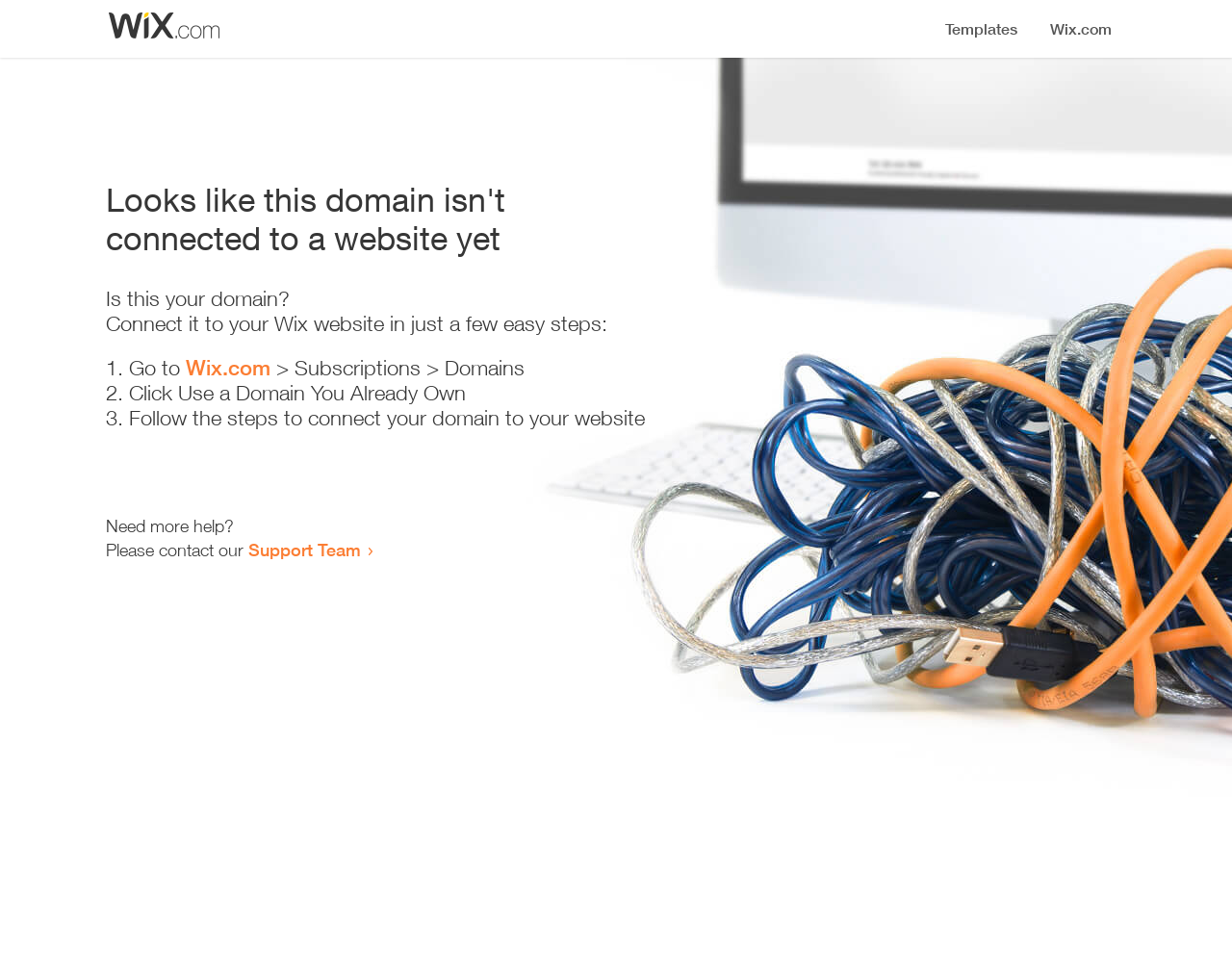For the element described, predict the bounding box coordinates as (top-left x, top-left y, bottom-right x, bottom-right y). All values should be between 0 and 1. Element description: What Is Netflix Target Market?

None